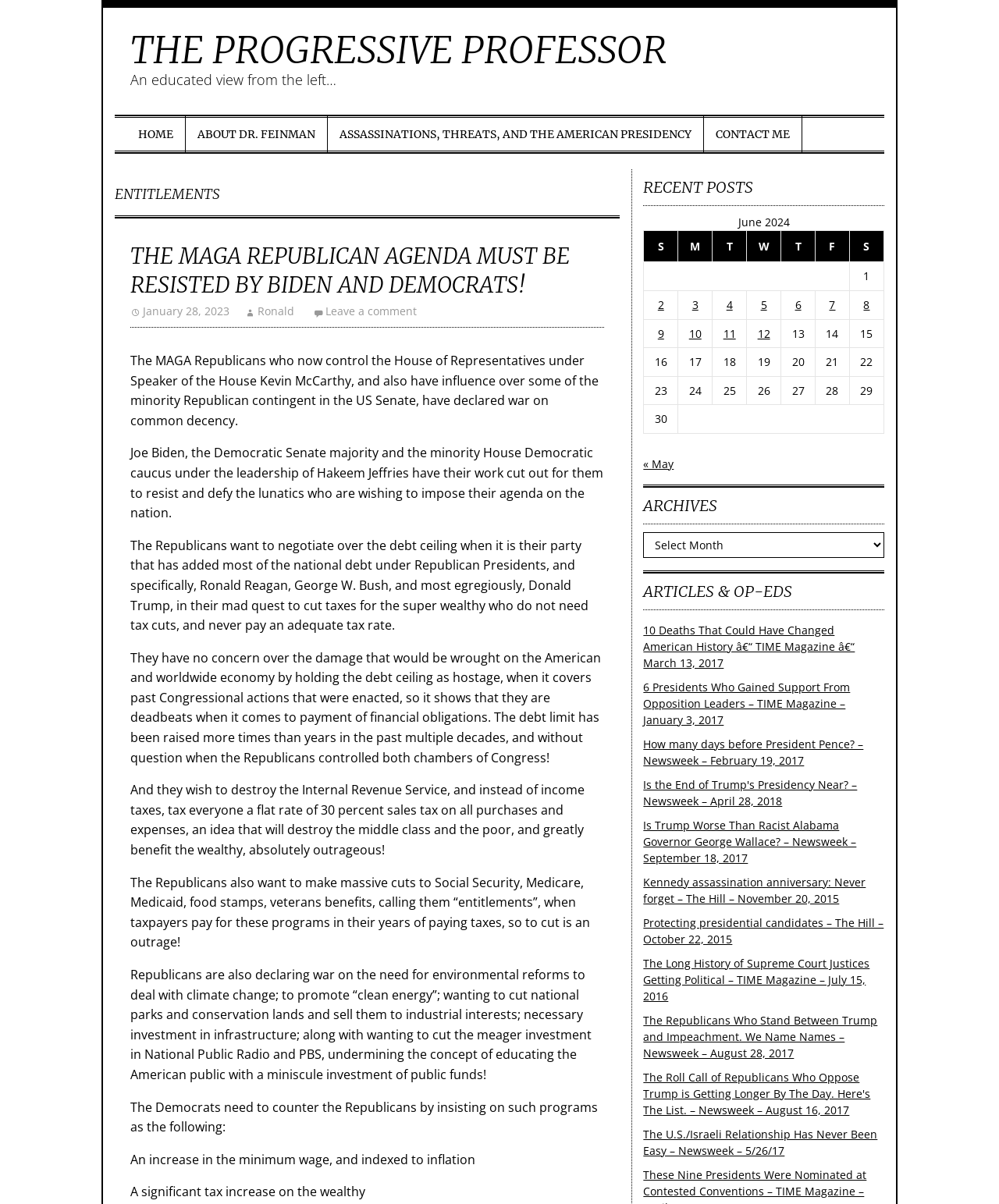What is the author's opinion on the Republican party? Look at the image and give a one-word or short phrase answer.

Negative